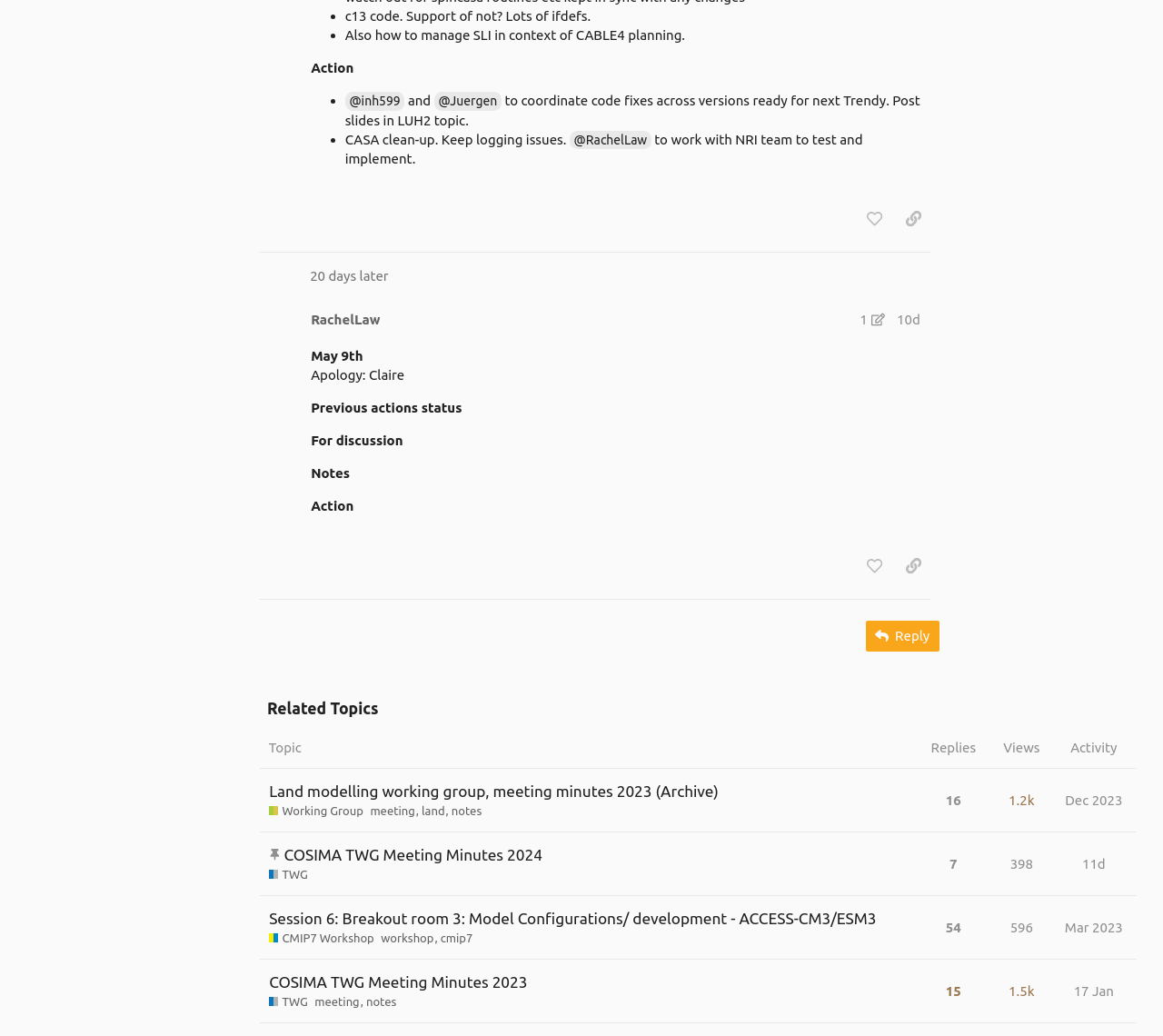Locate the bounding box coordinates of the area where you should click to accomplish the instruction: "Copy a link to this post to clipboard".

[0.771, 0.196, 0.8, 0.226]